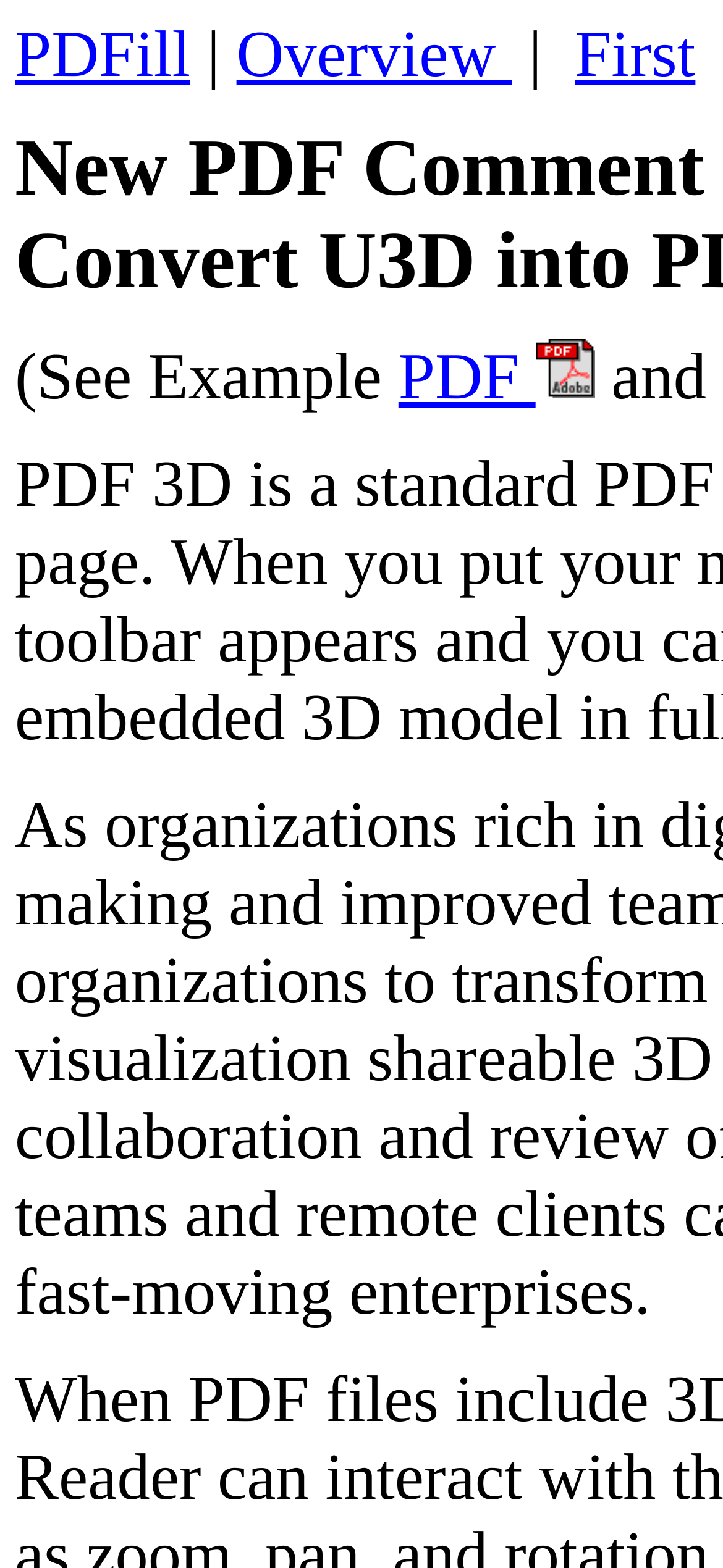What is to the right of 'PDFill'?
Refer to the image and provide a one-word or short phrase answer.

A vertical bar